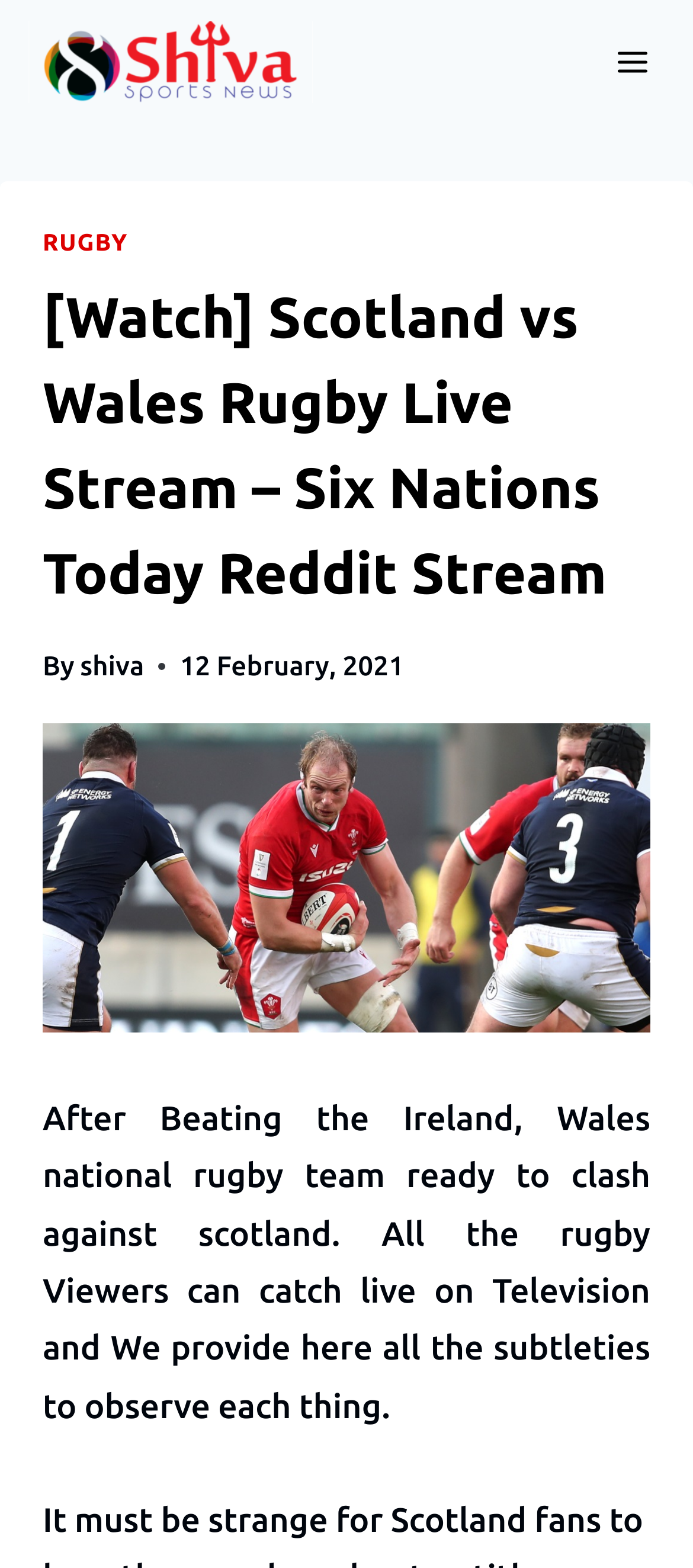What is the opponent of Wales in the rugby match?
Using the image, provide a detailed and thorough answer to the question.

I found the opponent of Wales in the rugby match by reading the static text element located below the image of the Scotland vs Wales rugby match. The text element states that 'After Beating the Ireland, Wales national rugby team ready to clash against scotland', which indicates that Scotland is the opponent of Wales in the match.